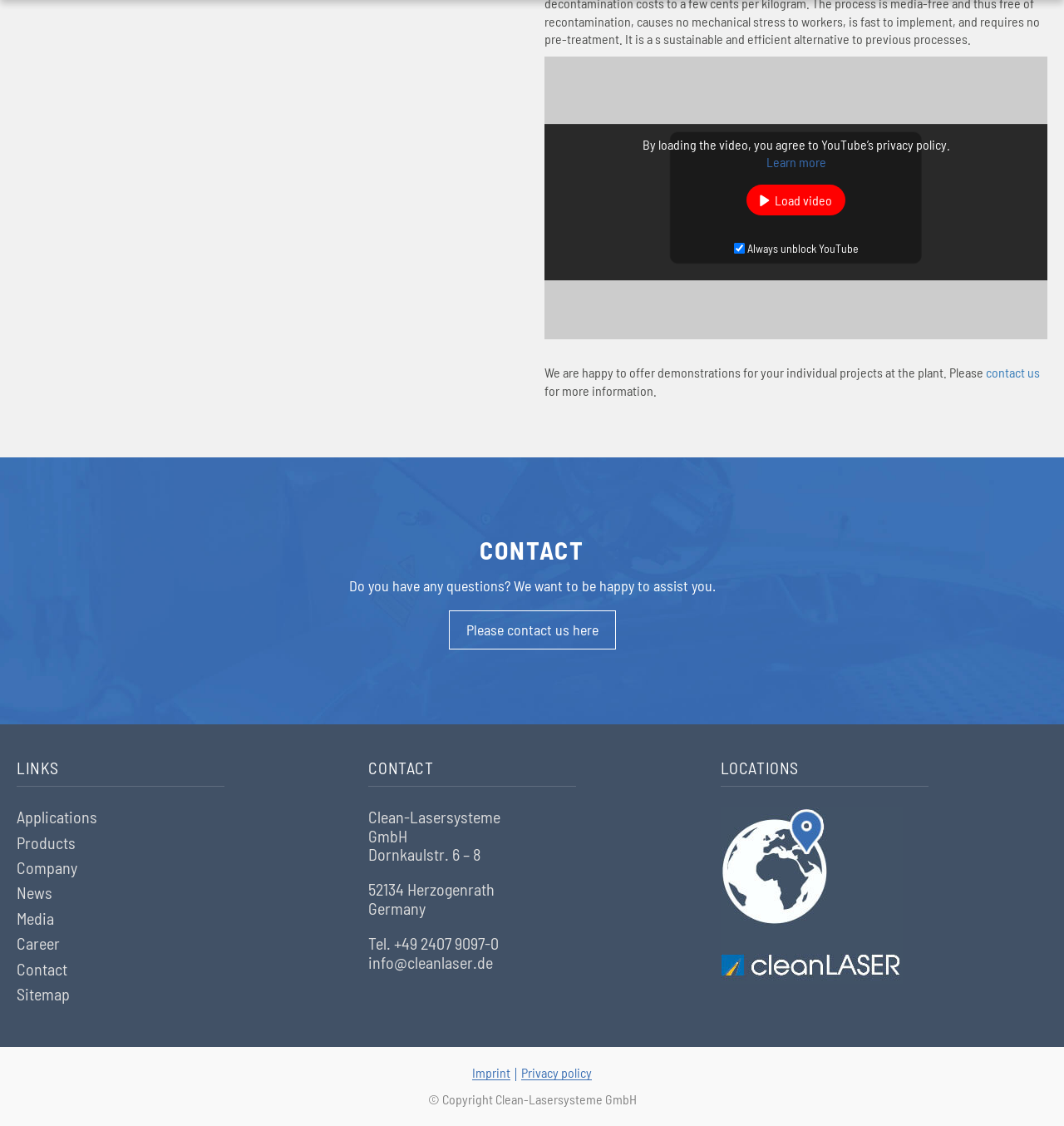Please identify the bounding box coordinates of the area that needs to be clicked to fulfill the following instruction: "Get in touch with Clean-Lasersysteme GmbH."

[0.346, 0.83, 0.469, 0.846]